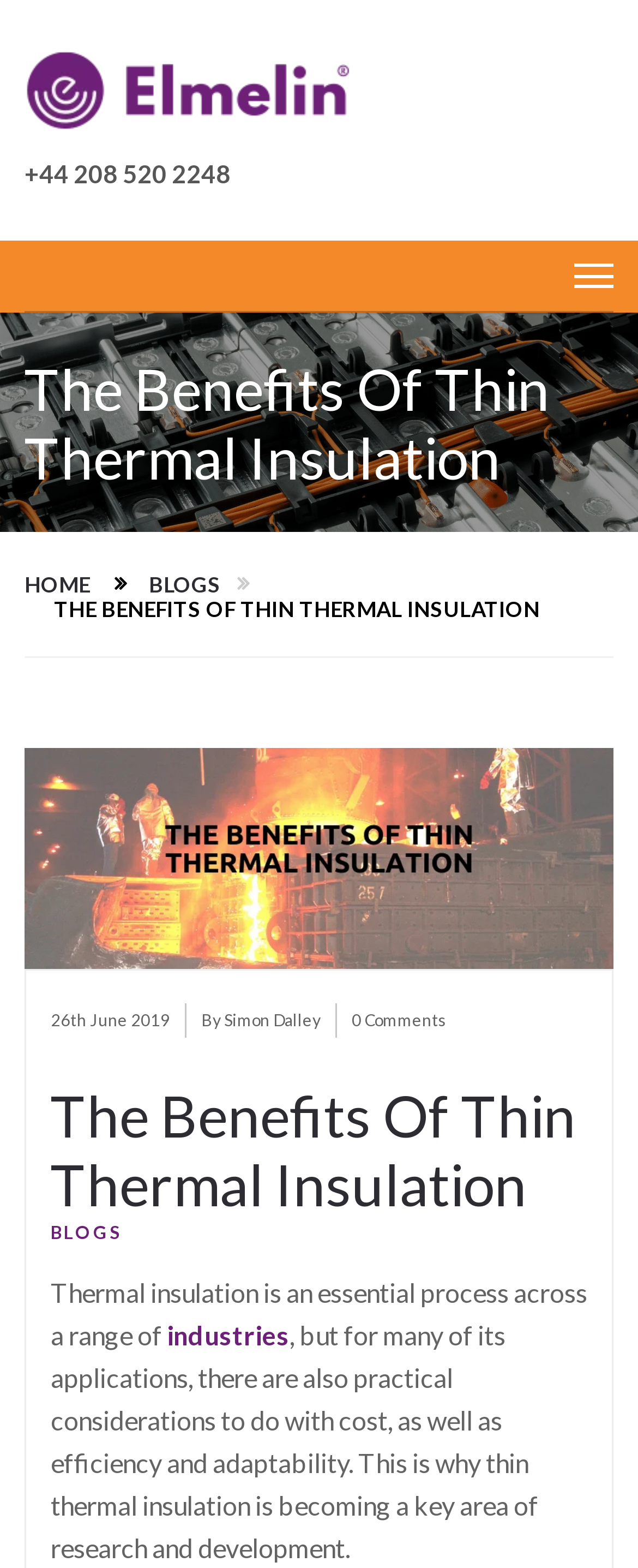Identify the bounding box coordinates of the section that should be clicked to achieve the task described: "Click the 'The Benefits Of Thin Thermal Insulation' link".

[0.038, 0.535, 0.962, 0.554]